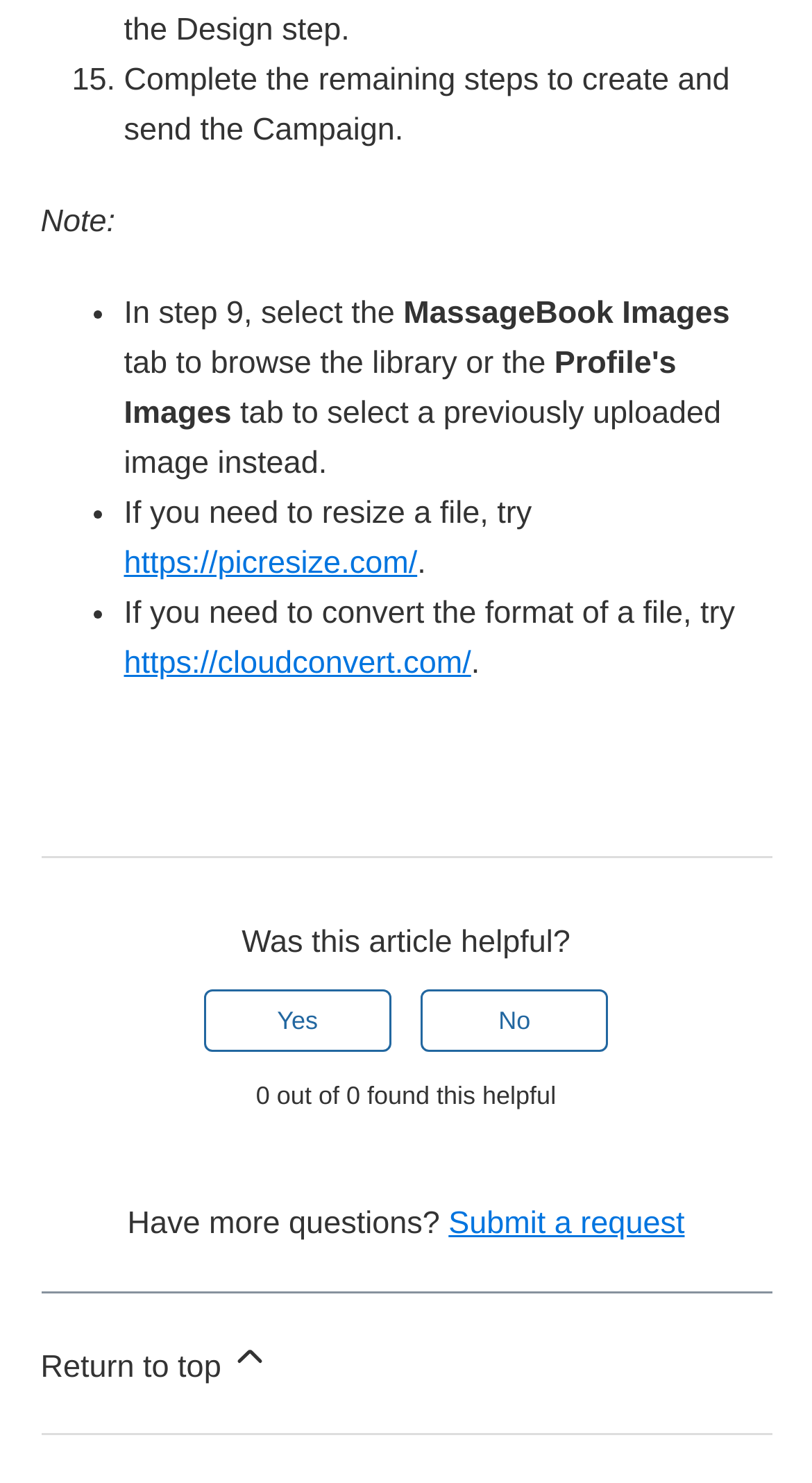Please give a succinct answer to the question in one word or phrase:
What is the purpose of step 9 in creating a campaign?

Select MassageBook Images